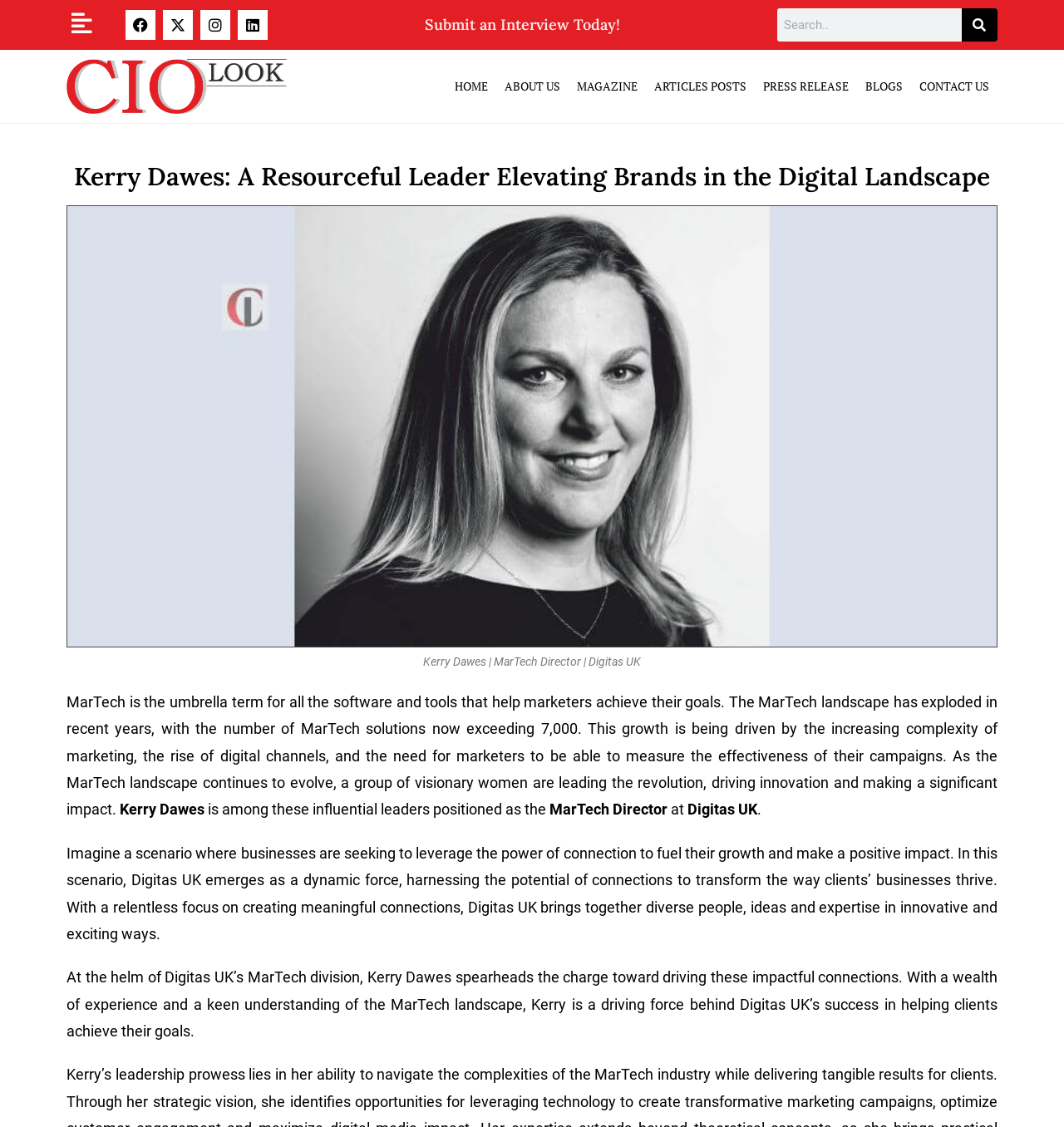Determine the bounding box coordinates of the clickable element to complete this instruction: "Read about Kerry Dawes". Provide the coordinates in the format of four float numbers between 0 and 1, [left, top, right, bottom].

[0.062, 0.182, 0.938, 0.574]